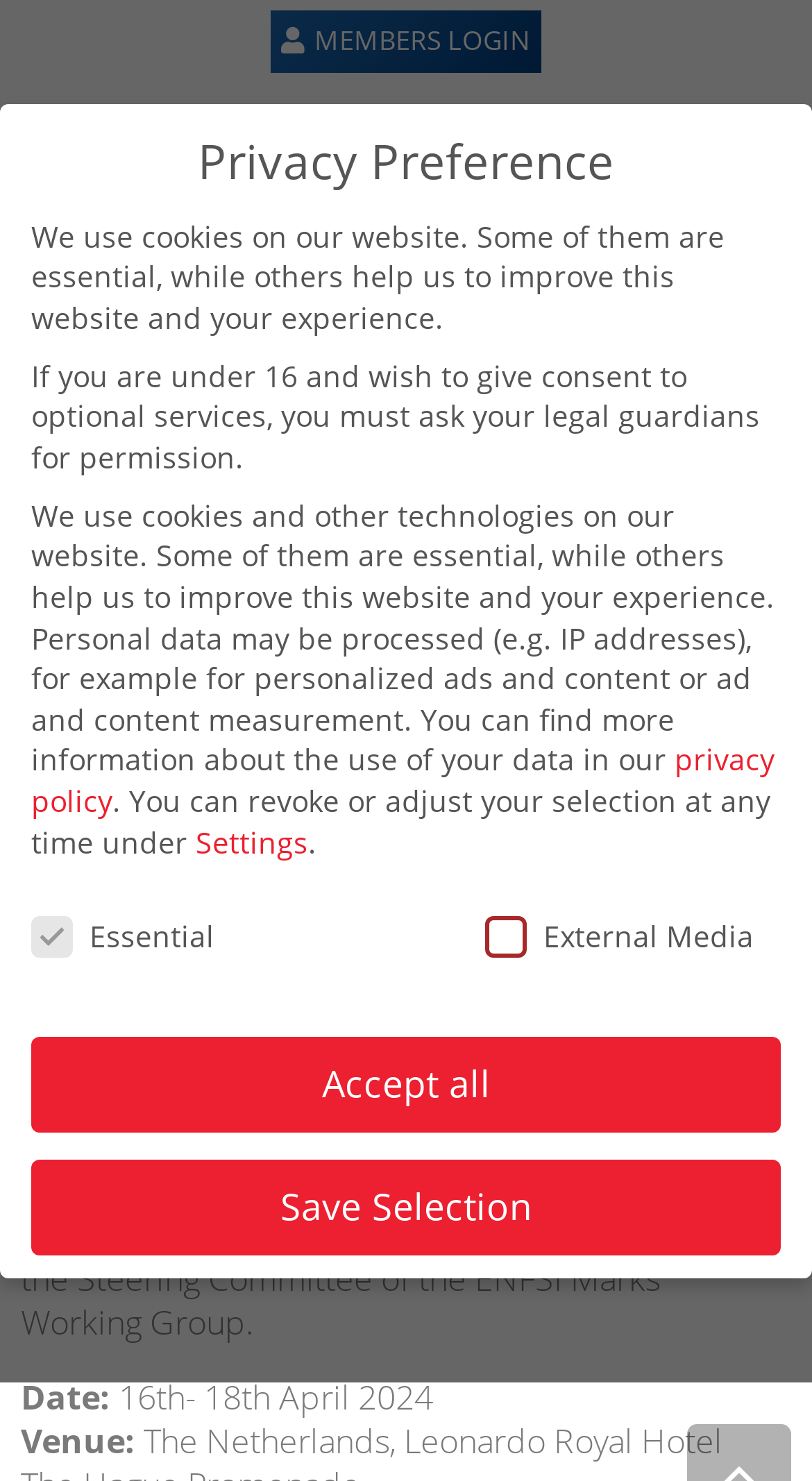Locate the bounding box coordinates of the item that should be clicked to fulfill the instruction: "Go to Home".

[0.568, 0.426, 0.668, 0.453]